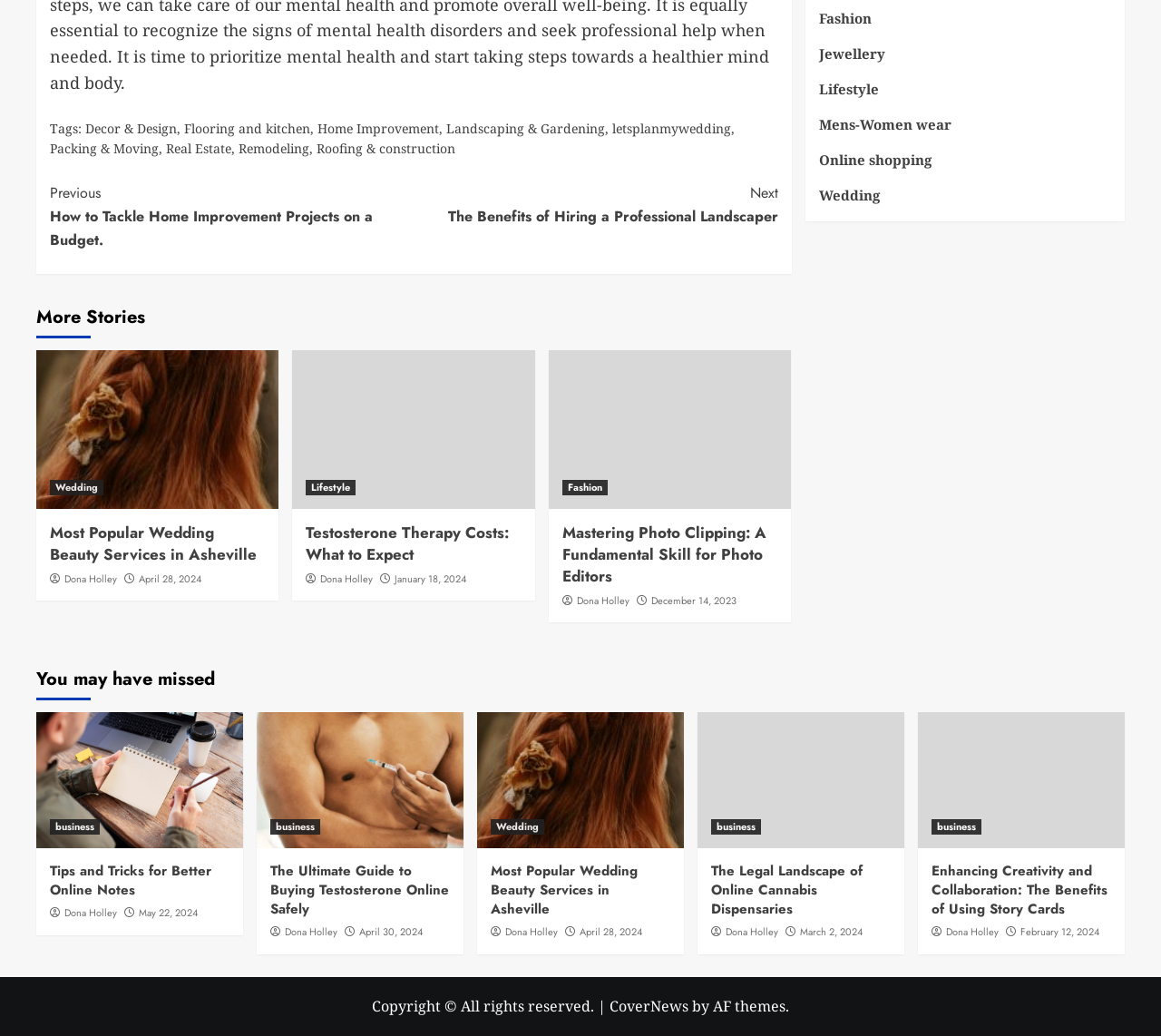Please specify the bounding box coordinates for the clickable region that will help you carry out the instruction: "Read the latest newsletter".

None